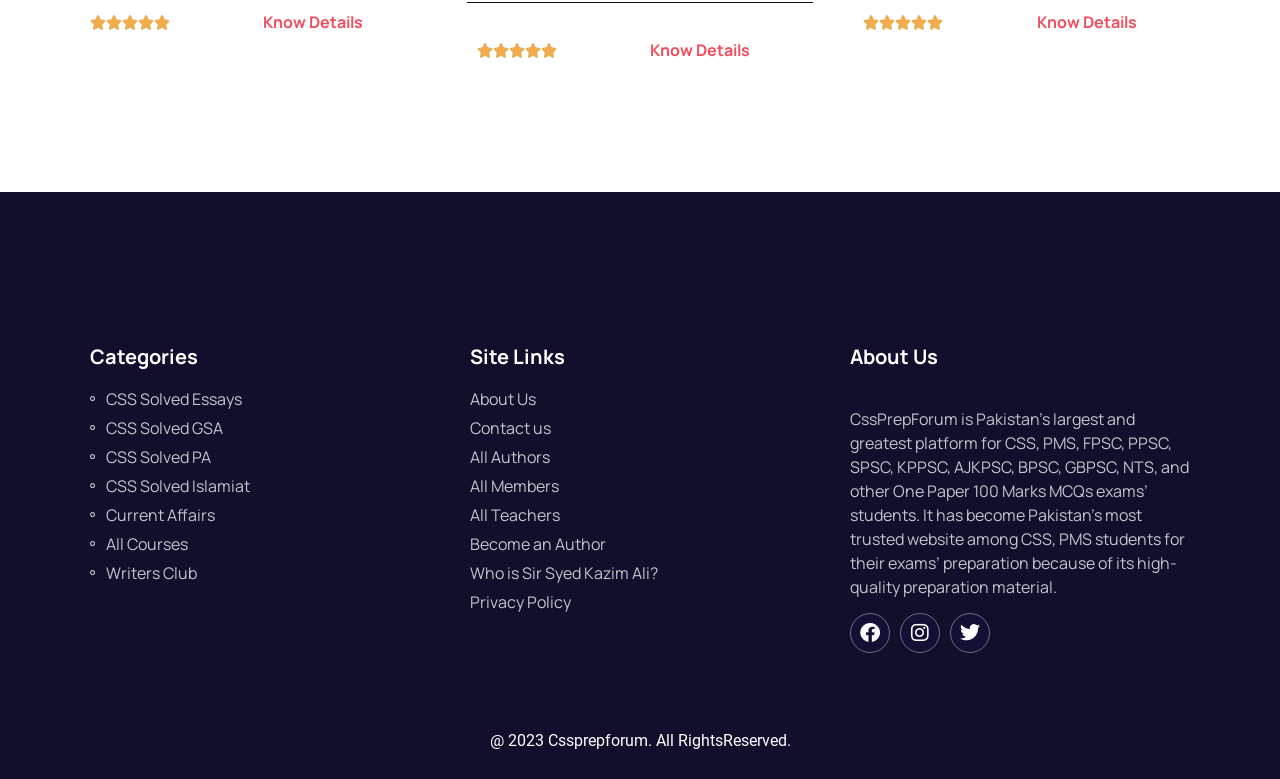Please identify the bounding box coordinates of the clickable element to fulfill the following instruction: "Check 'All Courses'". The coordinates should be four float numbers between 0 and 1, i.e., [left, top, right, bottom].

[0.07, 0.683, 0.336, 0.713]